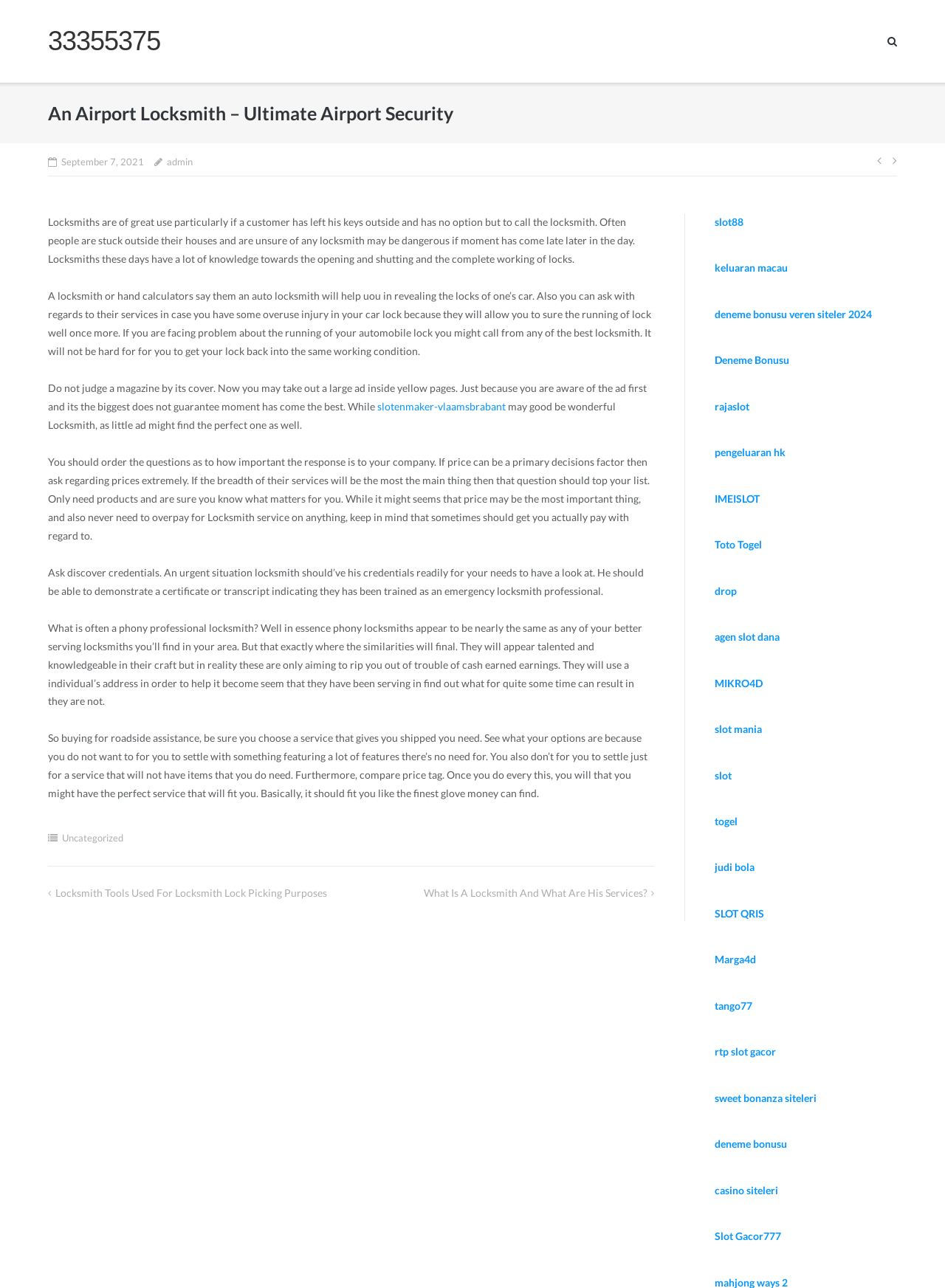Determine the main heading text of the webpage.

An Airport Locksmith – Ultimate Airport Security